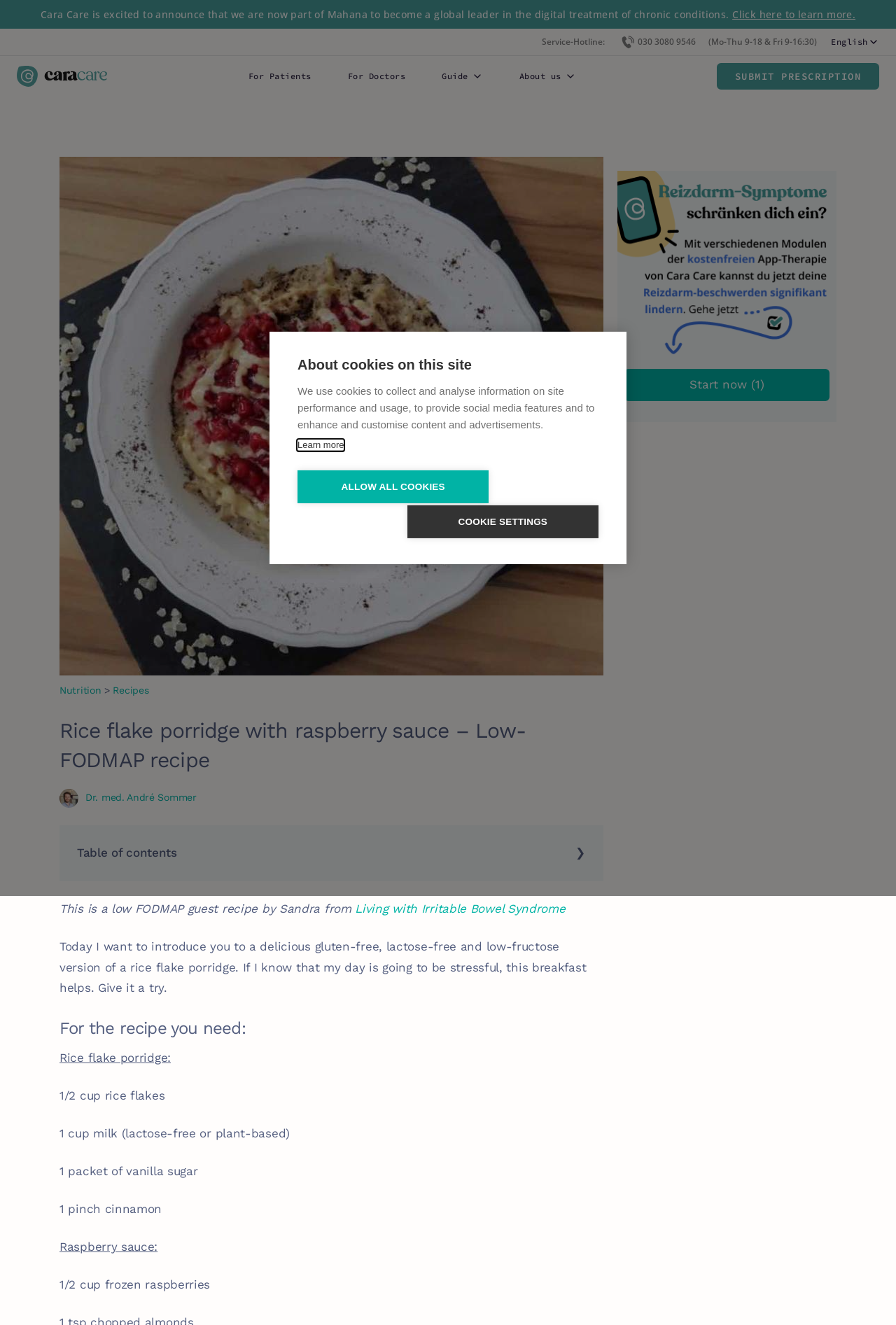What is the phone number of the service hotline? Examine the screenshot and reply using just one word or a brief phrase.

030 3080 9546